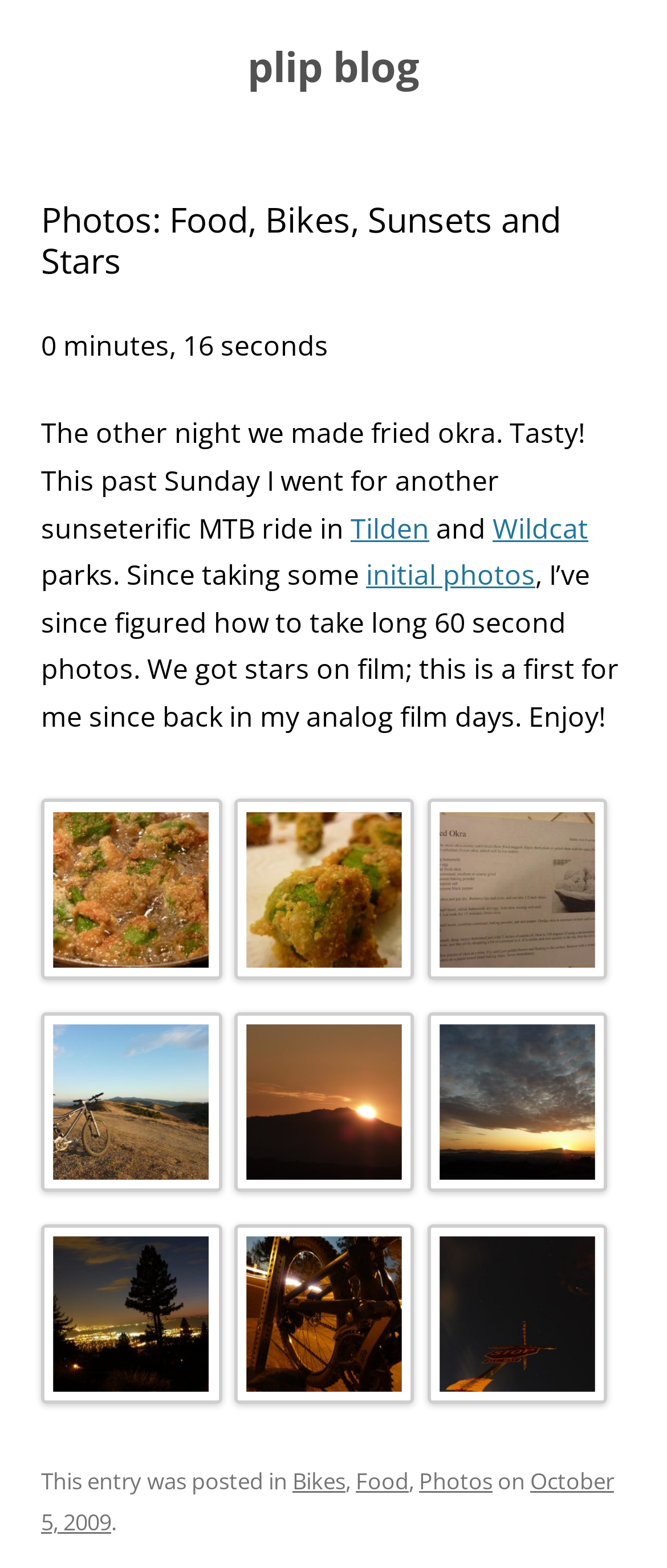Give a one-word or one-phrase response to the question: 
How many links are there in the blog post?

11